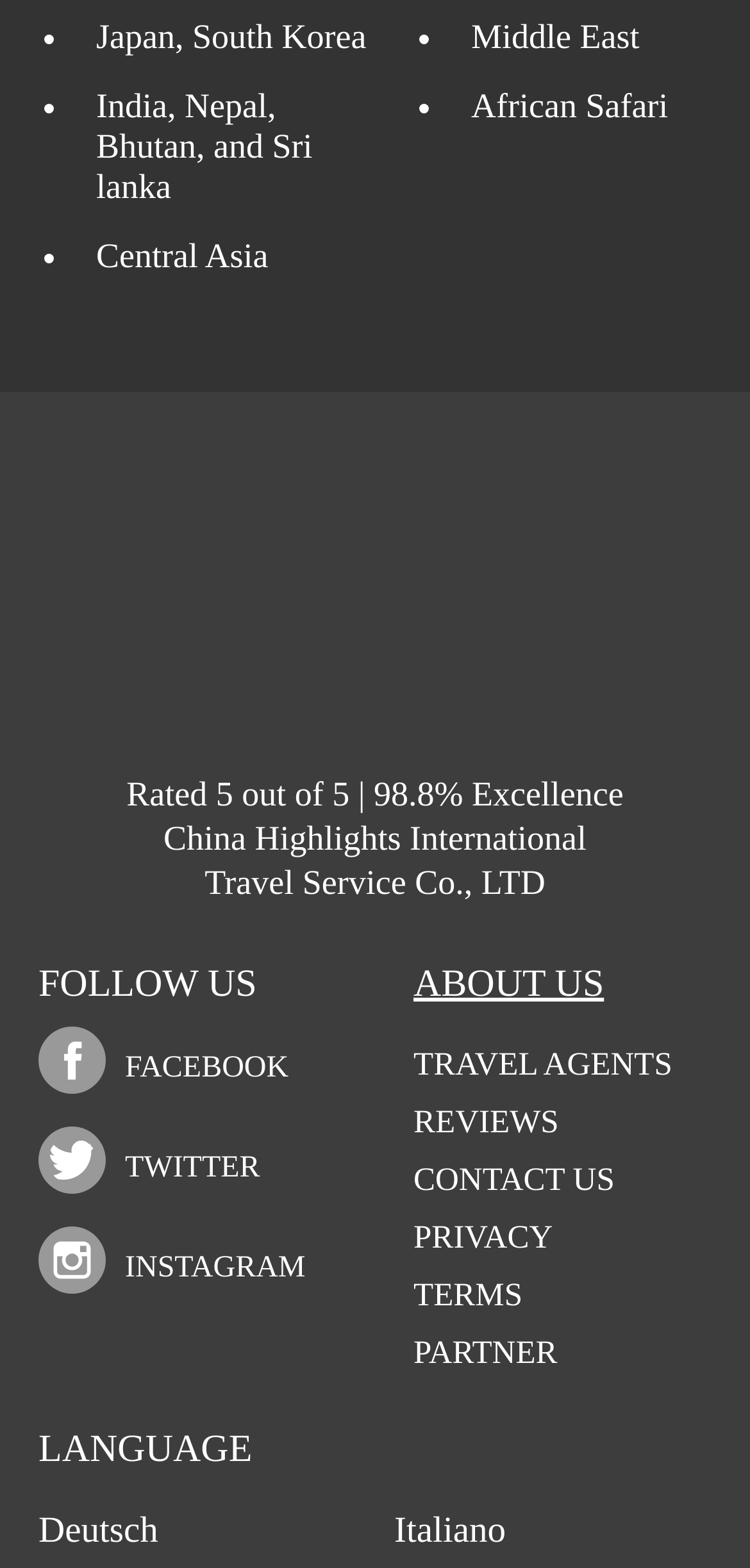Locate the bounding box coordinates of the clickable region to complete the following instruction: "Click on Japan, South Korea link."

[0.128, 0.011, 0.488, 0.036]